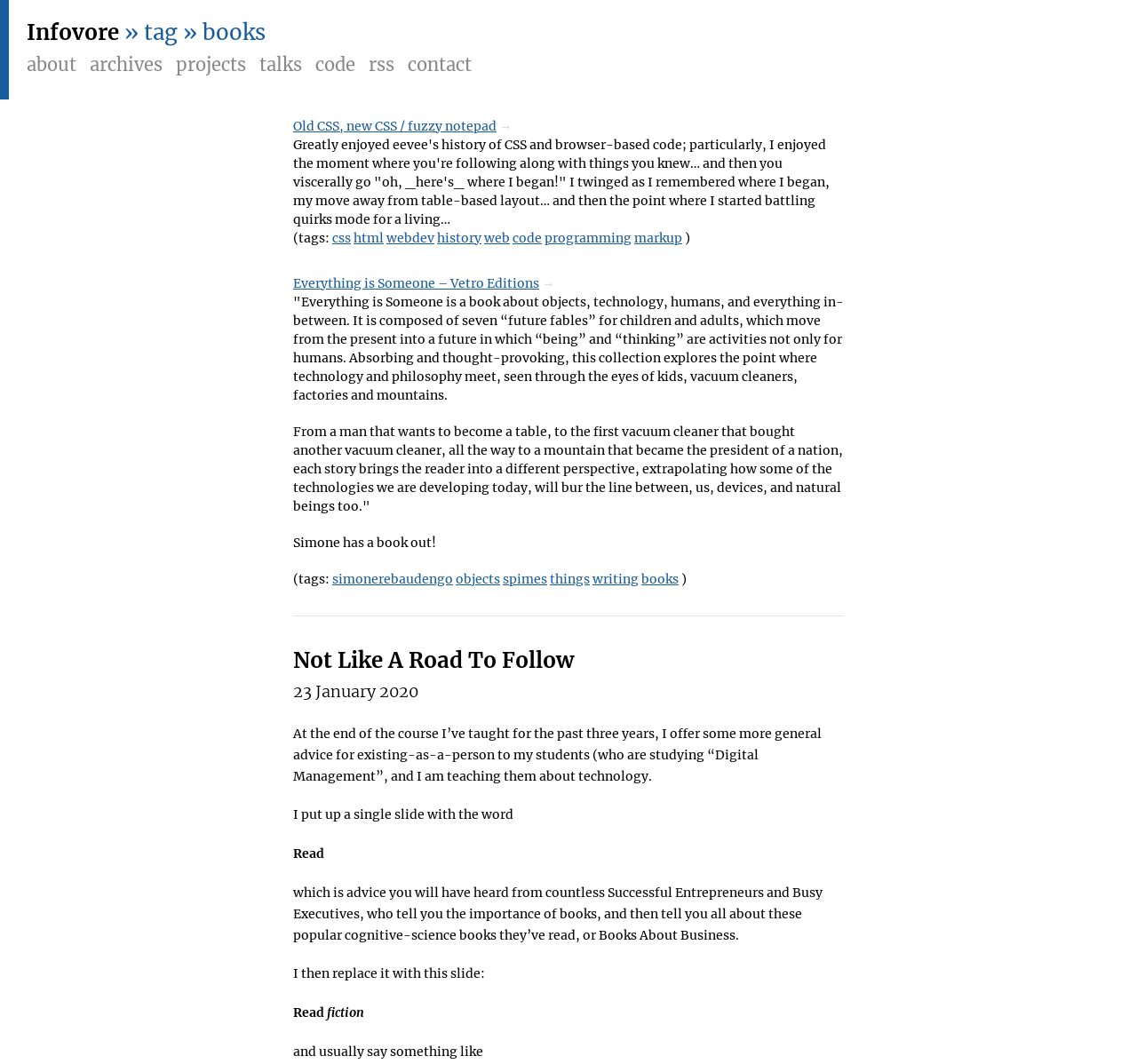Find the bounding box coordinates of the element I should click to carry out the following instruction: "Read the article 'Old CSS, new CSS / fuzzy notepad'".

[0.258, 0.111, 0.437, 0.126]